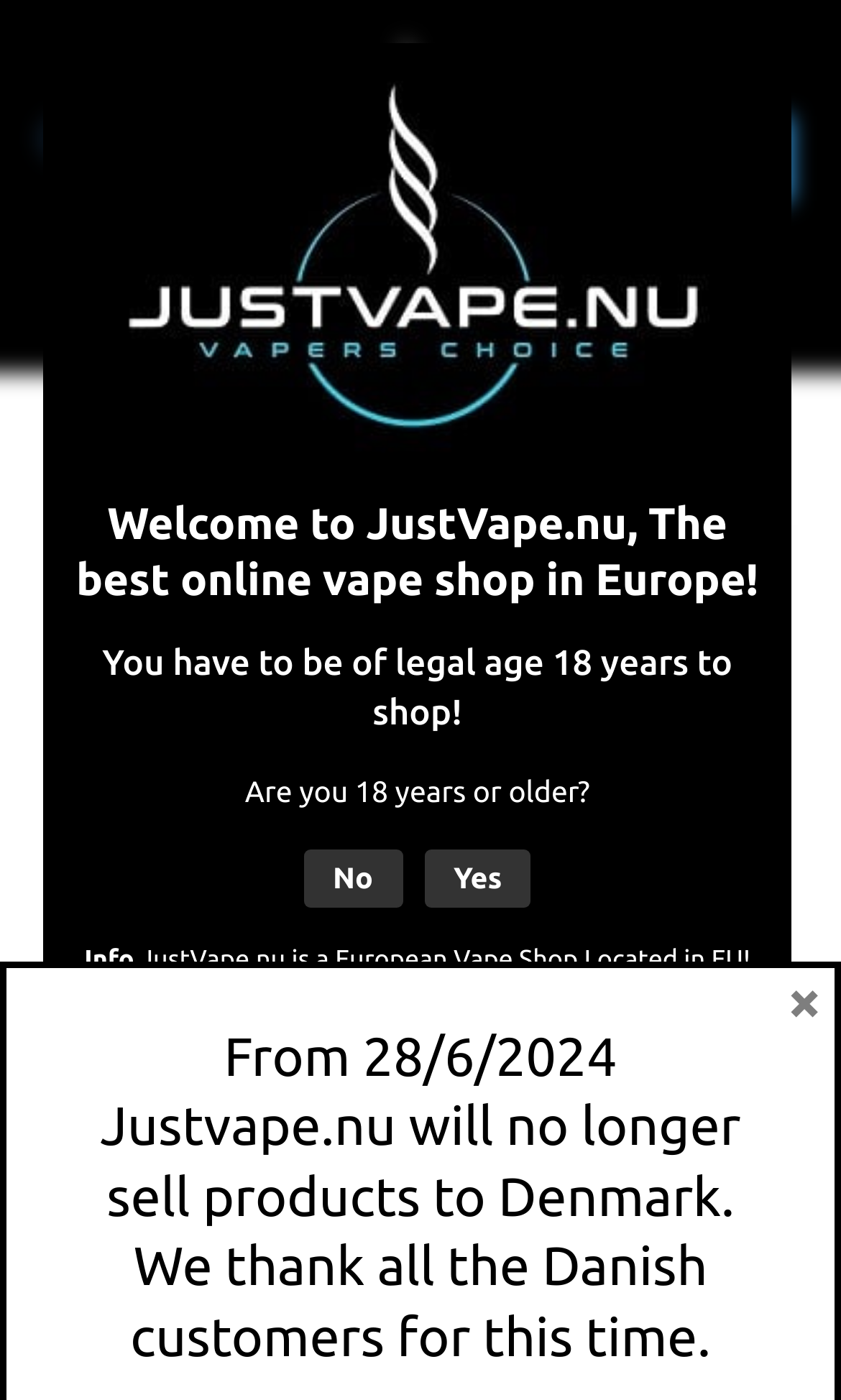Answer with a single word or phrase: 
What is the name of the e-juice product displayed on the page?

JUST JUICE - ICONIC - BLUE RASPBERRY 120ML